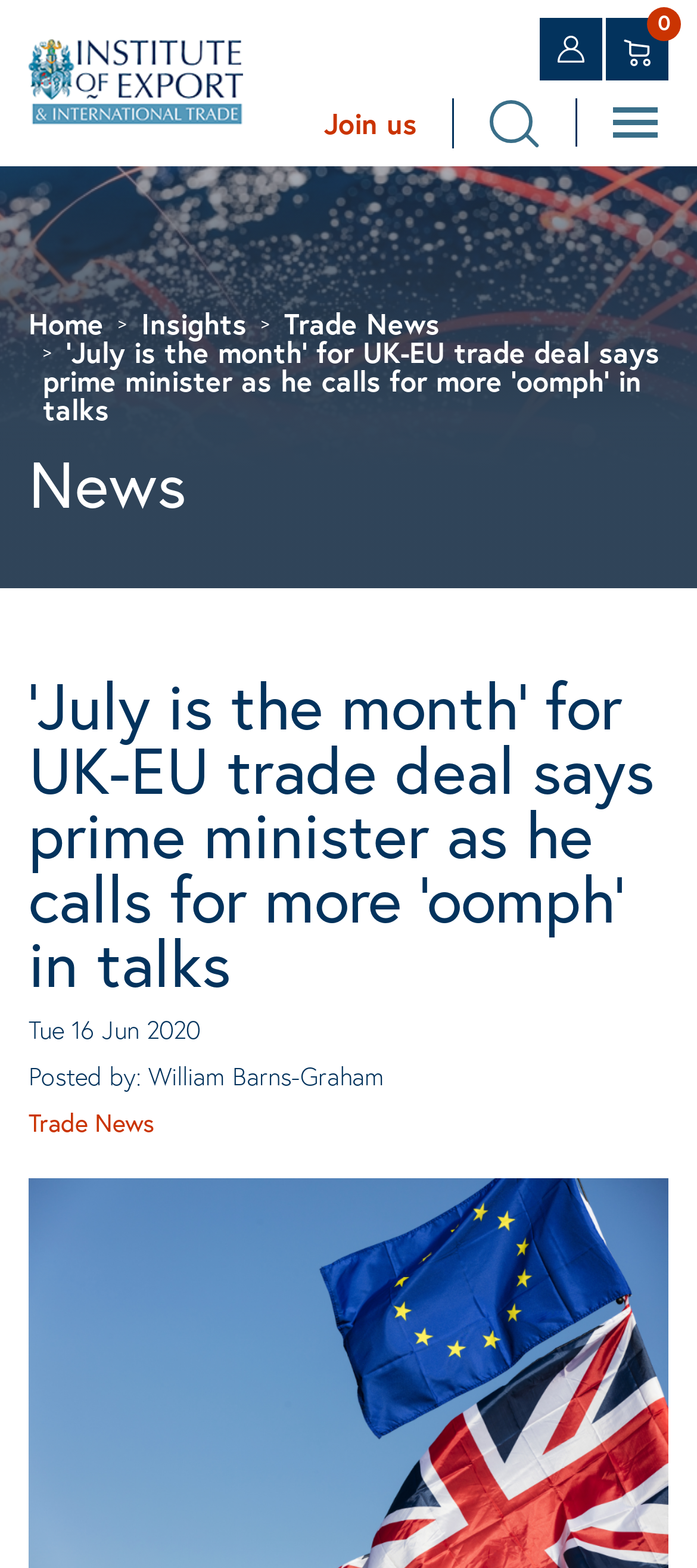What is the author of the news article?
Using the image, provide a concise answer in one word or a short phrase.

William Barns-Graham